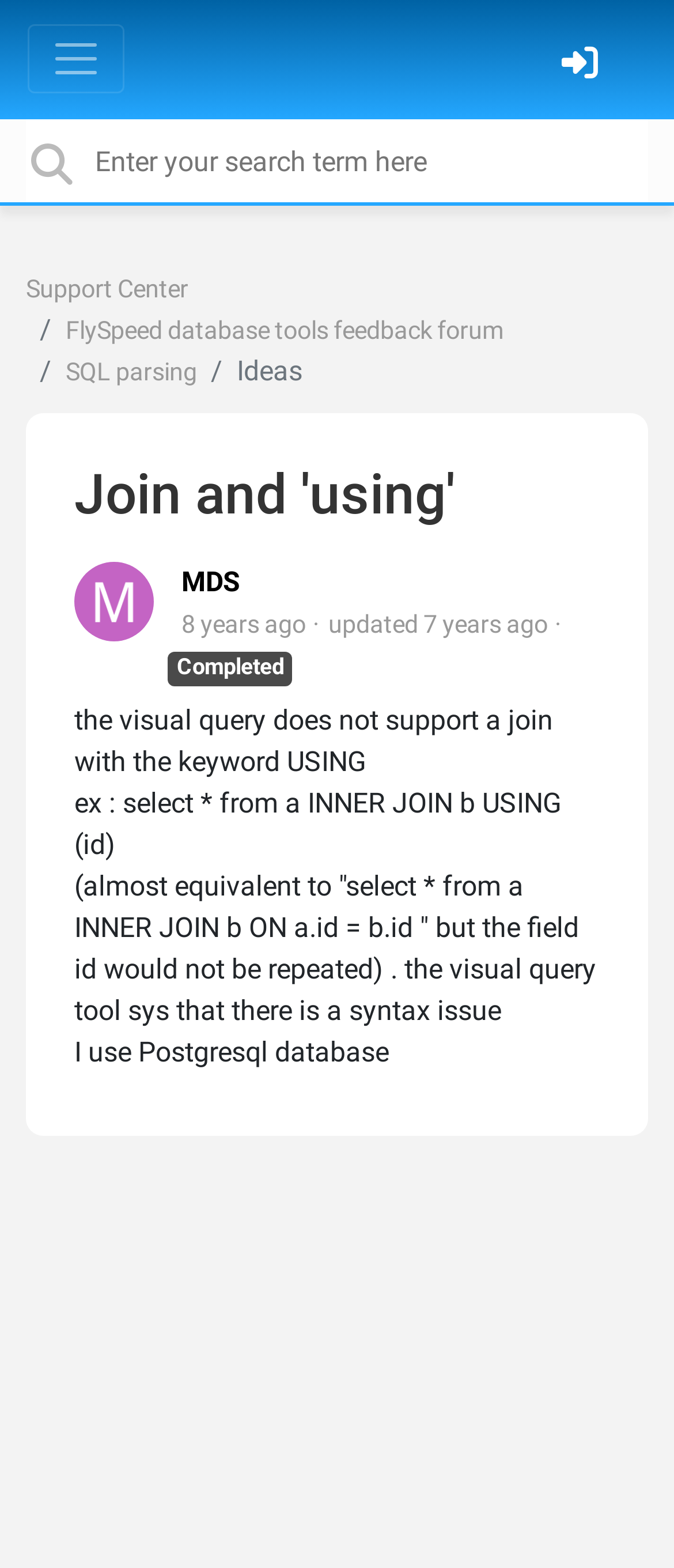Determine the coordinates of the bounding box that should be clicked to complete the instruction: "Share". The coordinates should be represented by four float numbers between 0 and 1: [left, top, right, bottom].

[0.038, 0.748, 0.962, 0.792]